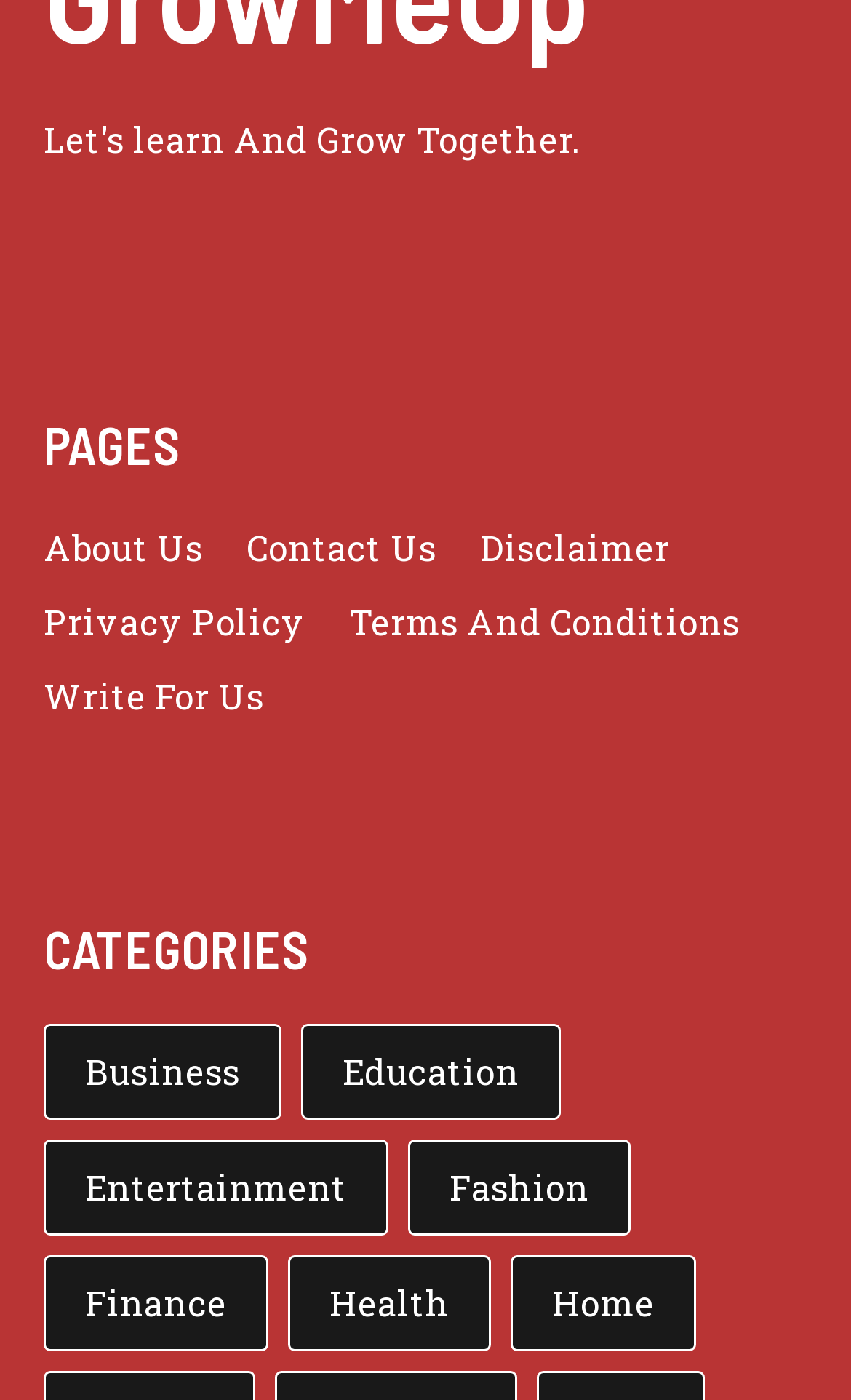Locate the coordinates of the bounding box for the clickable region that fulfills this instruction: "view Education category".

[0.354, 0.732, 0.659, 0.8]